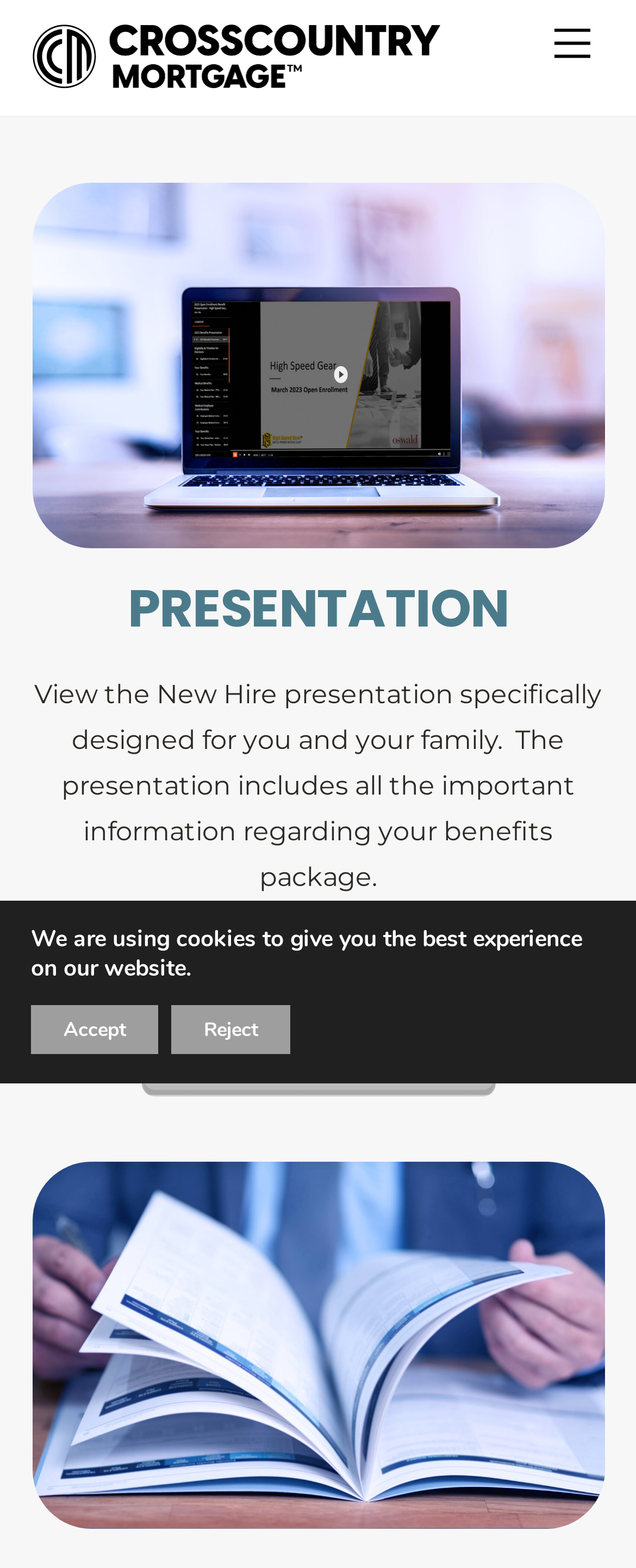Articulate a complete and detailed caption of the webpage elements.

The webpage is about the Employee Benefits Program offered by CrossCountry Mortgage. At the top right corner, there is a "Menu" link. On the top left, the company's logo, "CrossCountry Mortgage", is displayed along with a link to the same. Below the logo, there is a link to a presentation titled "voe-2024-brainhshark (1)" accompanied by a related image. 

A heading "PRESENTATION" is situated below the link, followed by a paragraph of text that describes the New Hire presentation, which provides information about the benefits package for employees and their families. 

A "VIEW PRESENTATION" link is placed in the middle of the page, allowing users to access the presentation. At the bottom of the page, there is an image related to "voe-2024-guide (1)". 

Additionally, a GDPR Cookie Banner is displayed at the bottom of the page, which informs users that the website uses cookies to provide the best experience. The banner includes two buttons, "Accept" and "Reject", allowing users to choose their preference regarding cookie usage.